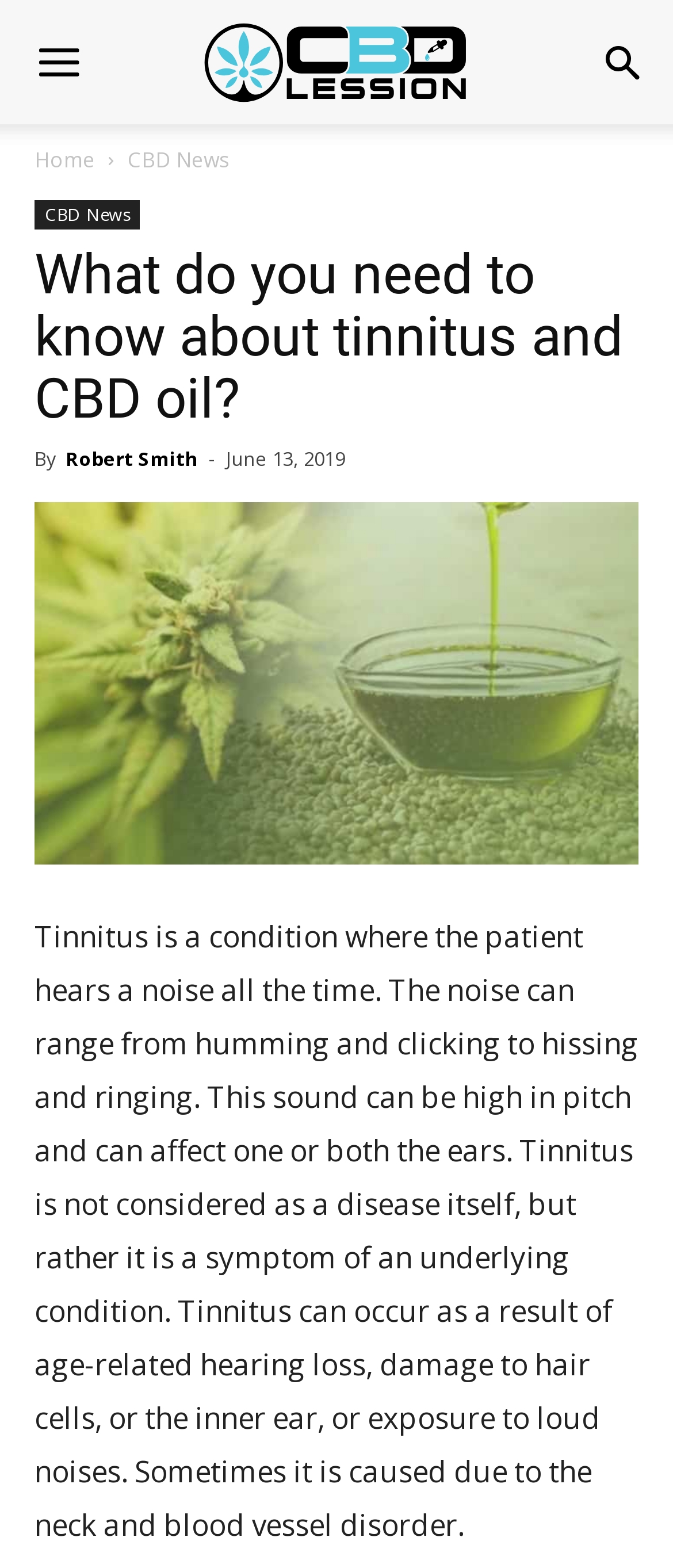When was the article published?
Give a detailed and exhaustive answer to the question.

The publication date of the article is mentioned as 'June 13, 2019' in the webpage content, which is displayed below the author's name.